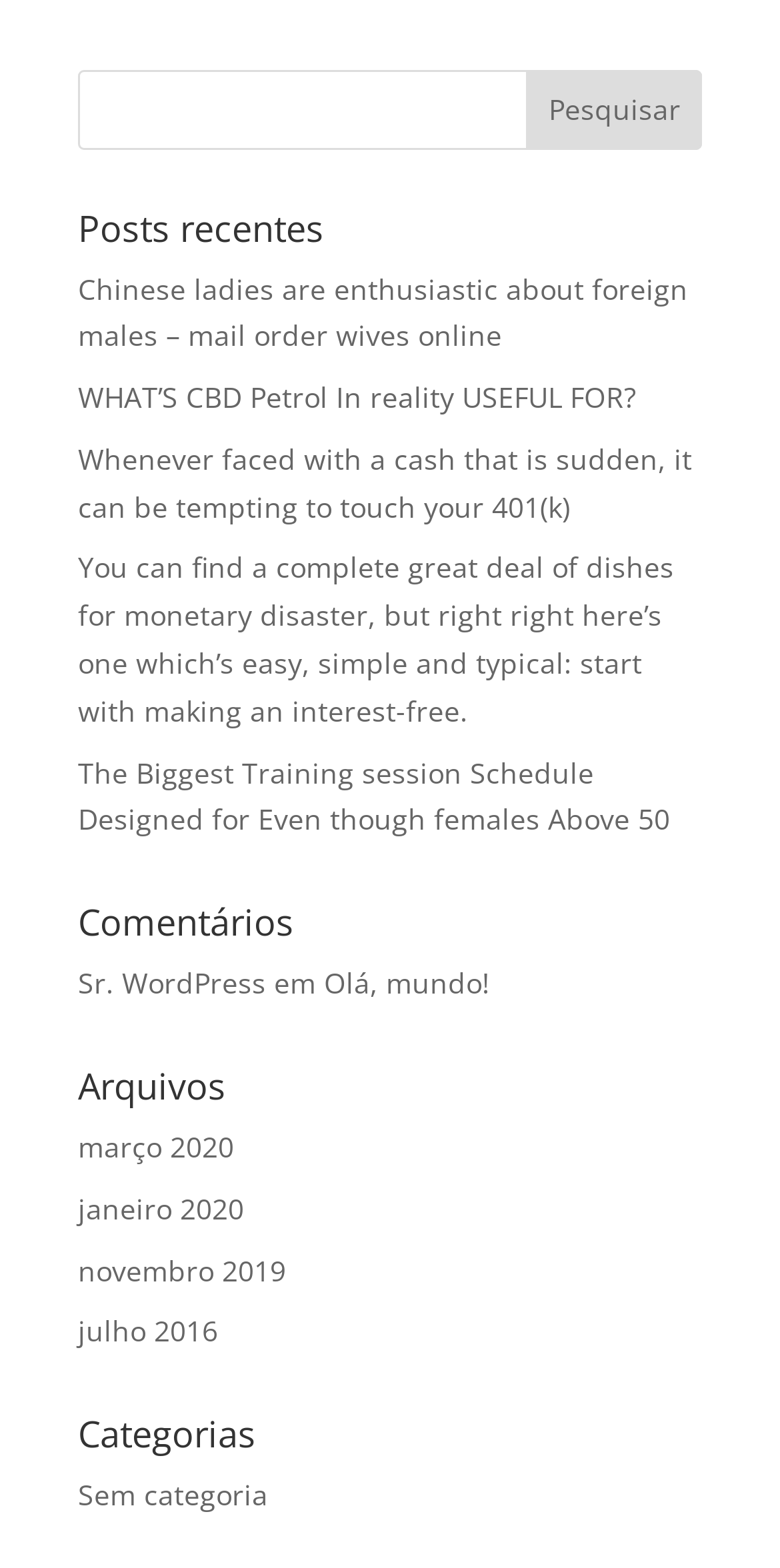Determine the bounding box coordinates of the clickable region to follow the instruction: "search for something".

[0.1, 0.044, 0.9, 0.095]